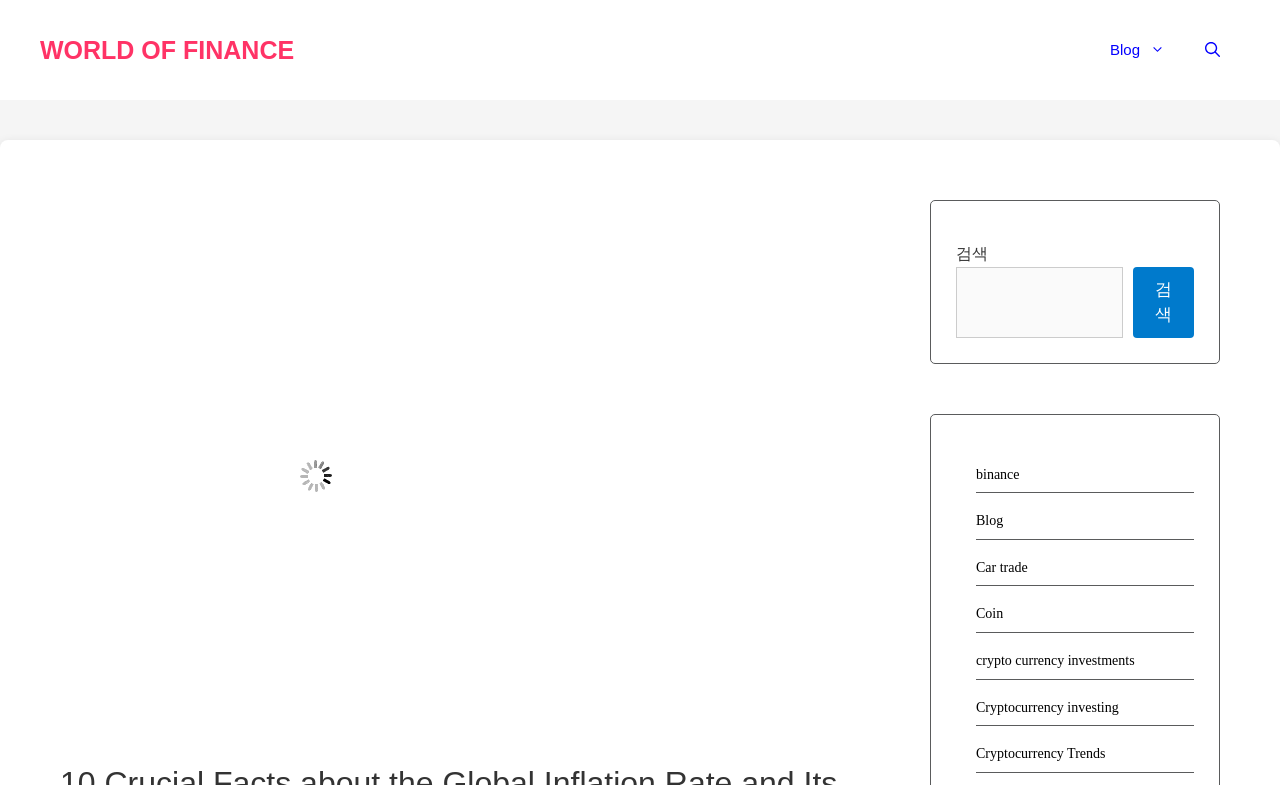Offer a comprehensive description of the webpage’s content and structure.

The webpage is focused on discussing the global inflation rate, its triggers, impacts, and regulation strategies. At the top of the page, there is a banner with the site's name, accompanied by a link to "WORLD OF FINANCE" on the left side. On the right side of the banner, there is a primary navigation menu with links to "Blog" and an "Open Search Bar" button.

Below the banner, there is a large image that takes up most of the width of the page, with a caption "Understanding the Global Inflation Rate and Its Impact on Economies". 

On the right side of the page, there is a complementary section that contains a search bar with a Korean label "검색" (meaning "search"), a search box, and a search button. Below the search bar, there are several links to related topics, including "binance", "Blog", "Car trade", "Coin", "crypto currency investments", "Cryptocurrency investing", and "Cryptocurrency Trends". These links are arranged vertically, with the first link starting from the middle of the page and the rest following below it.